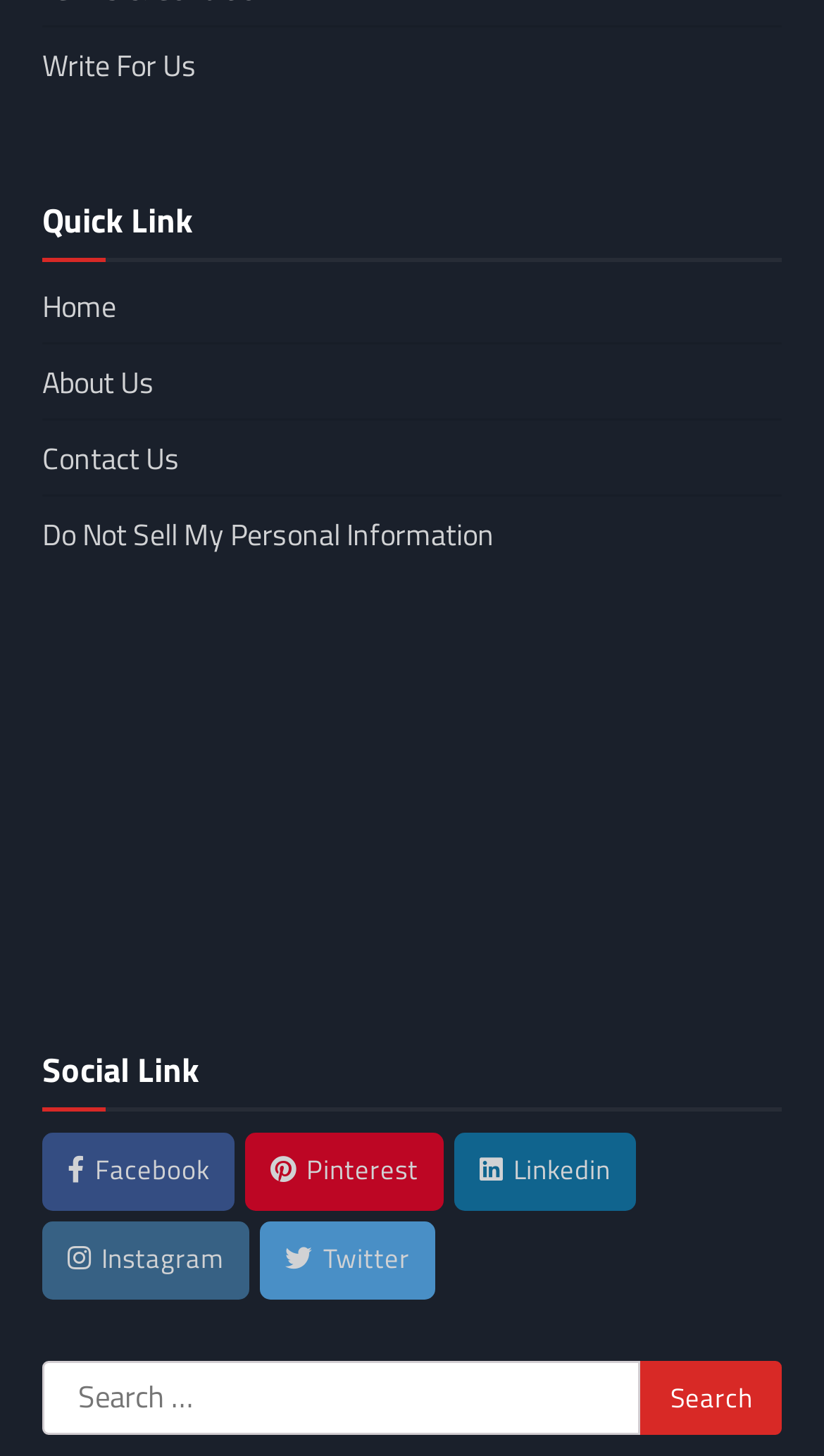Please identify the bounding box coordinates of the element that needs to be clicked to perform the following instruction: "Click on the 'Uncategorized' link".

None